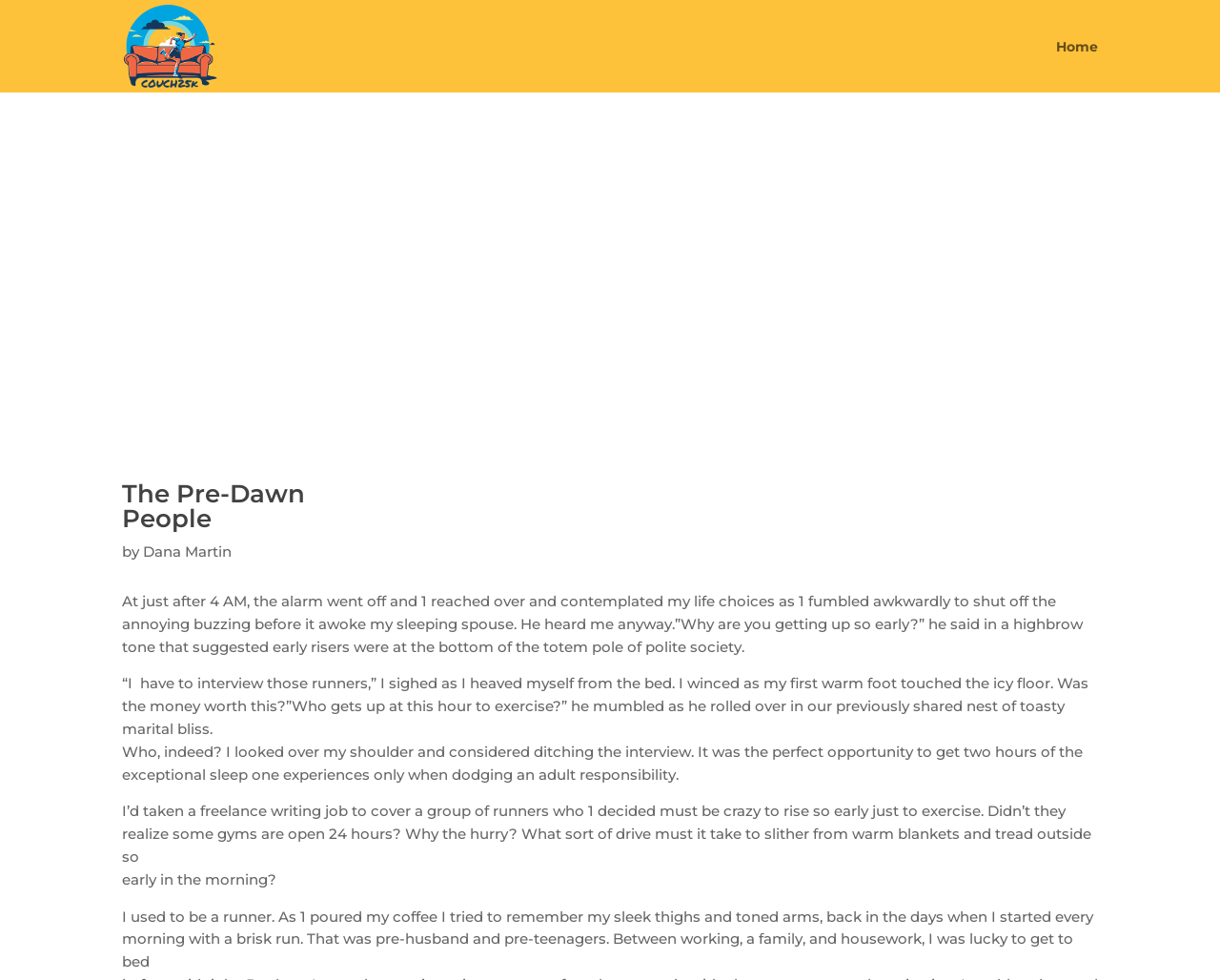What is the topic of the freelance writing job?
Carefully analyze the image and provide a detailed answer to the question.

The text mentions 'I’d taken a freelance writing job to cover a group of runners...' which indicates the topic of the job.